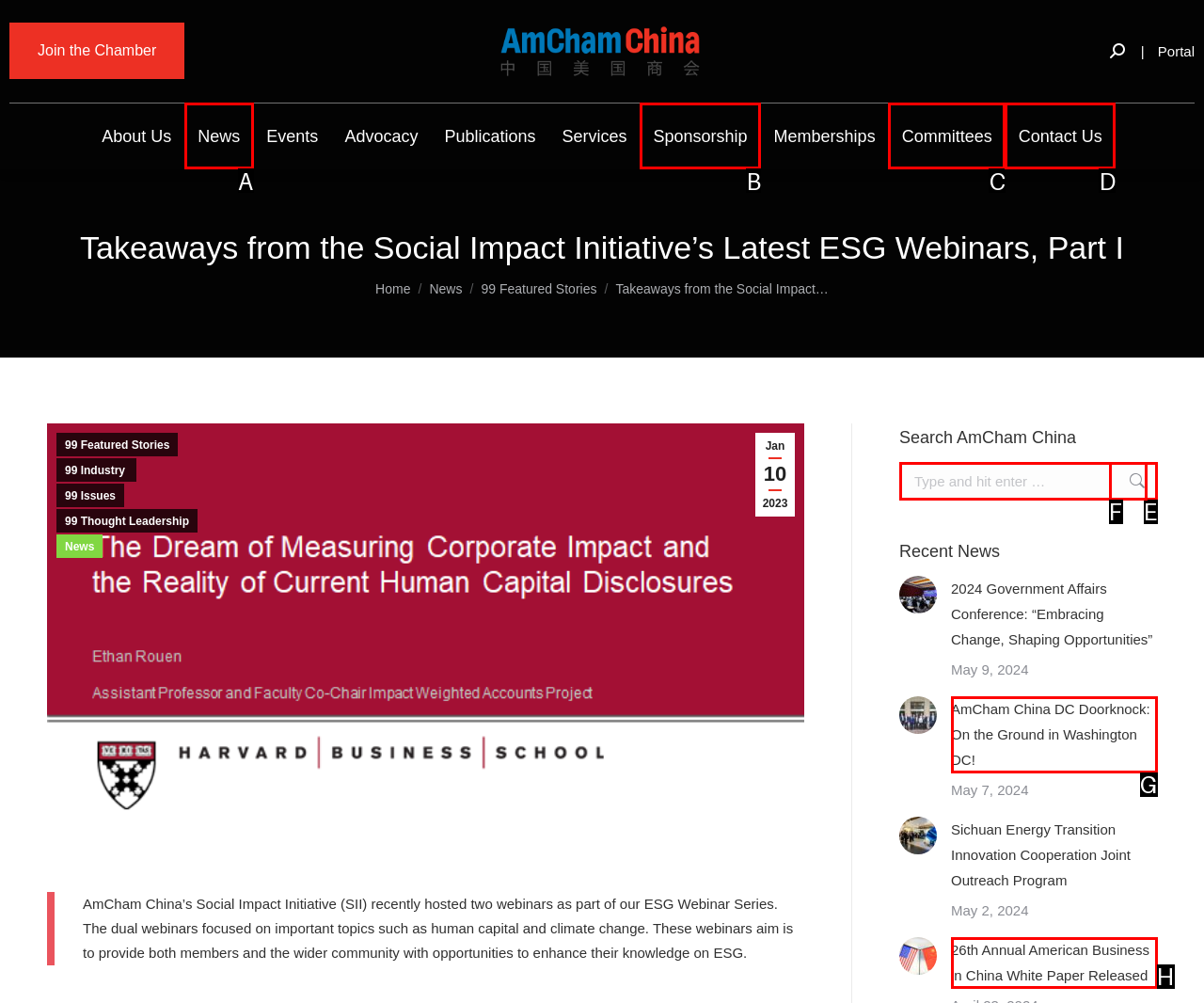Select the HTML element that matches the description: Contact Us. Provide the letter of the chosen option as your answer.

D